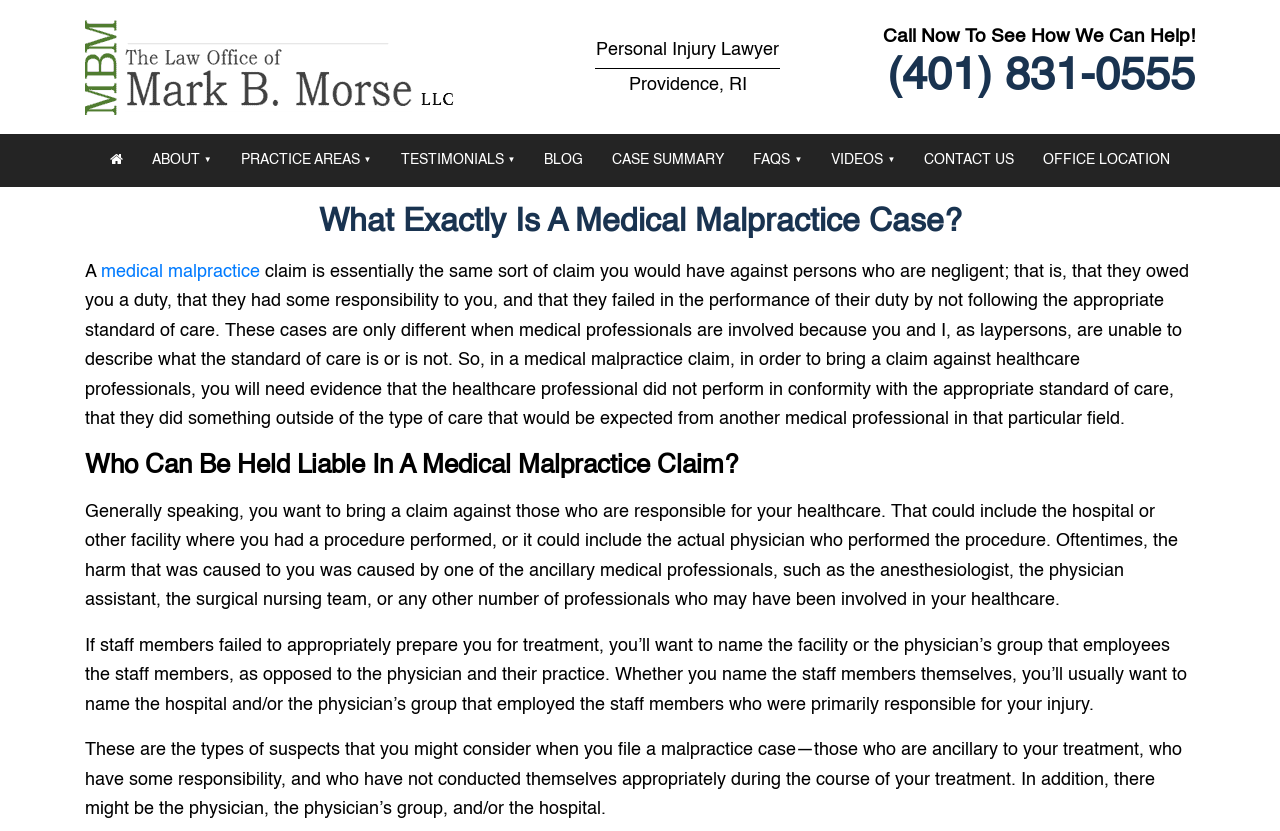Based on the element description "Case Summary", predict the bounding box coordinates of the UI element.

[0.469, 0.161, 0.575, 0.225]